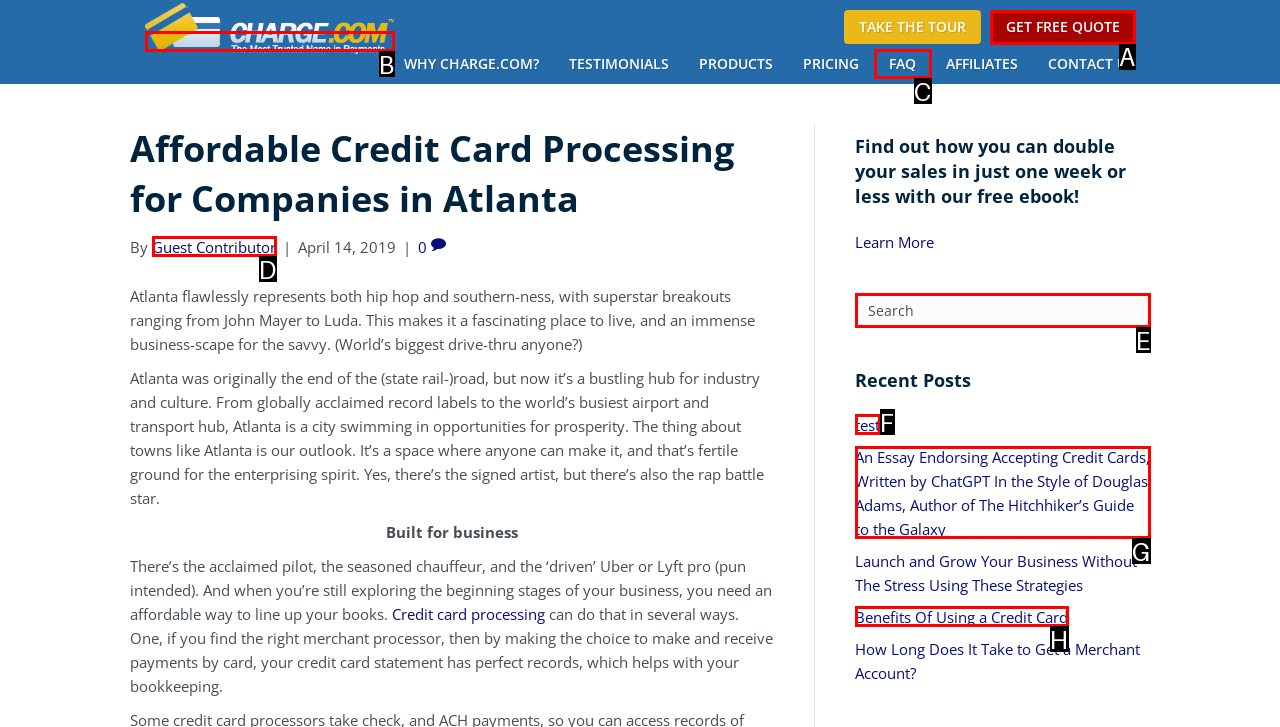Select the right option to accomplish this task: Get a free quote. Reply with the letter corresponding to the correct UI element.

A